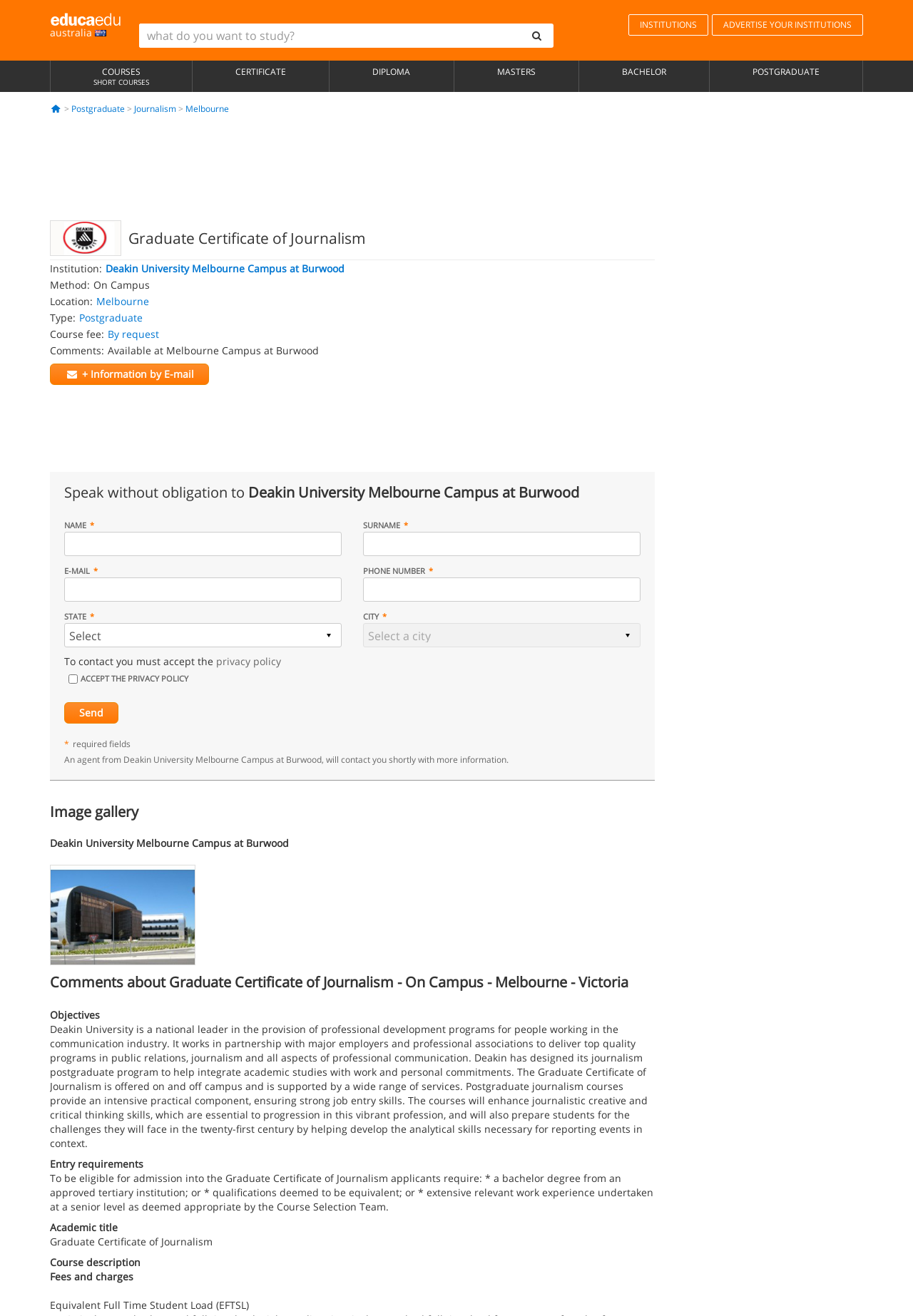Utilize the details in the image to give a detailed response to the question: What is the type of the course?

I found the answer by looking at the element with the text 'Type:' and its corresponding link 'Postgraduate'.